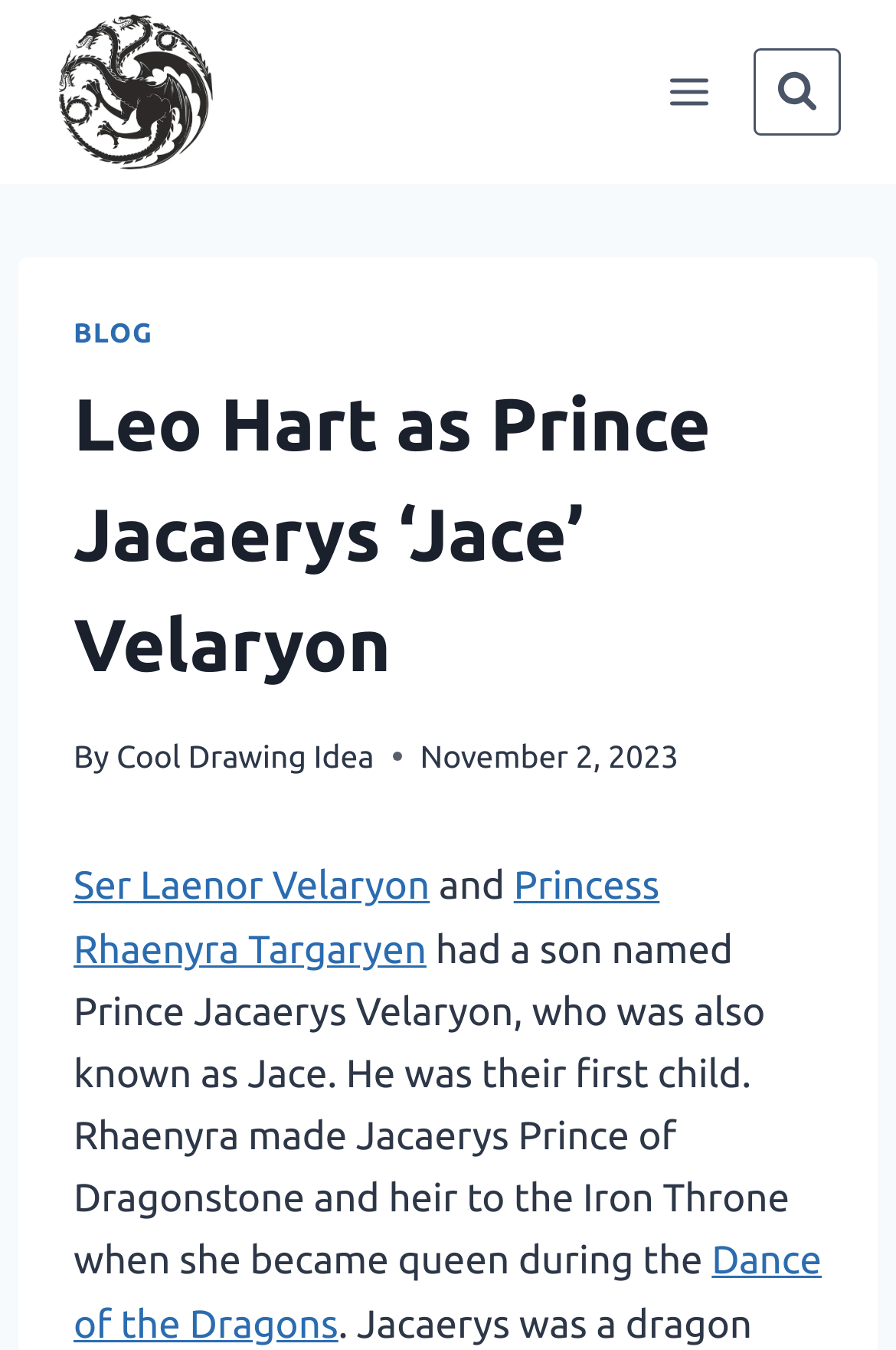What is the name of the queen who made Jacaerys Prince of Dragonstone?
Using the information presented in the image, please offer a detailed response to the question.

The article states that 'Rhaenyra made Jacaerys Prince of Dragonstone and heir to the Iron Throne when she became queen', so the queen who made Jacaerys Prince of Dragonstone is Rhaenyra Targaryen.